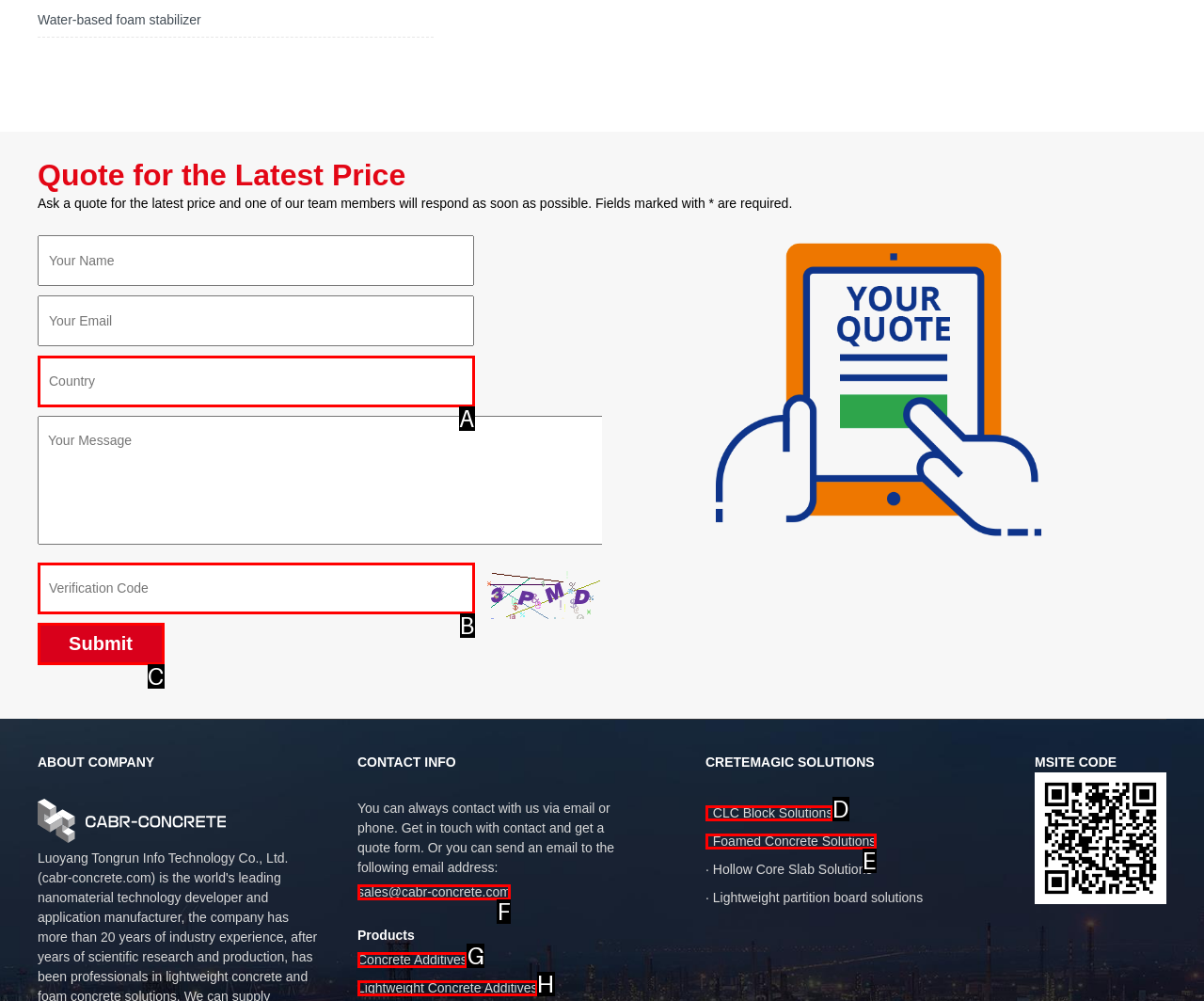From the options shown, which one fits the description: value="Submit"? Respond with the appropriate letter.

C